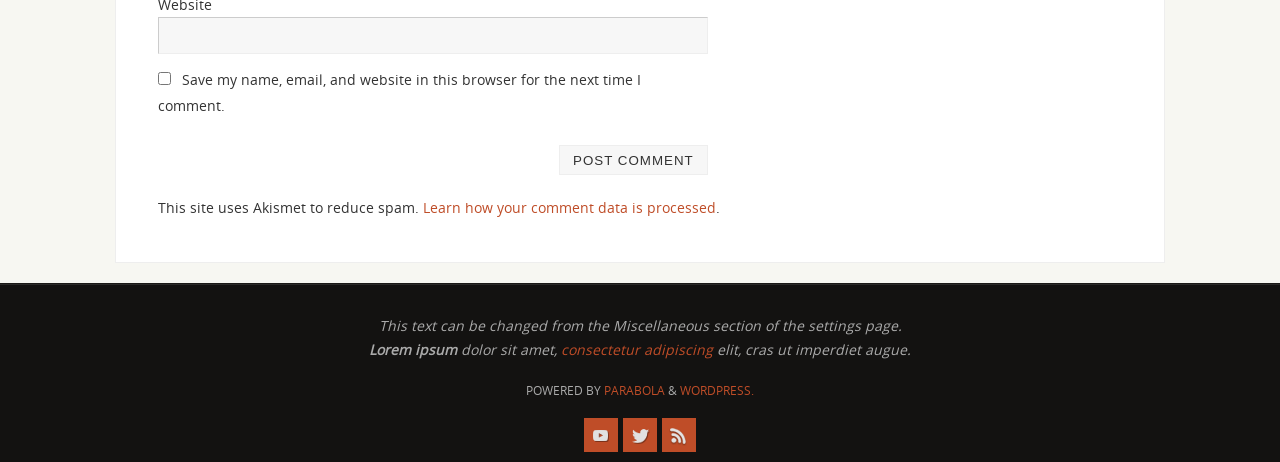Find the bounding box of the web element that fits this description: "About".

None